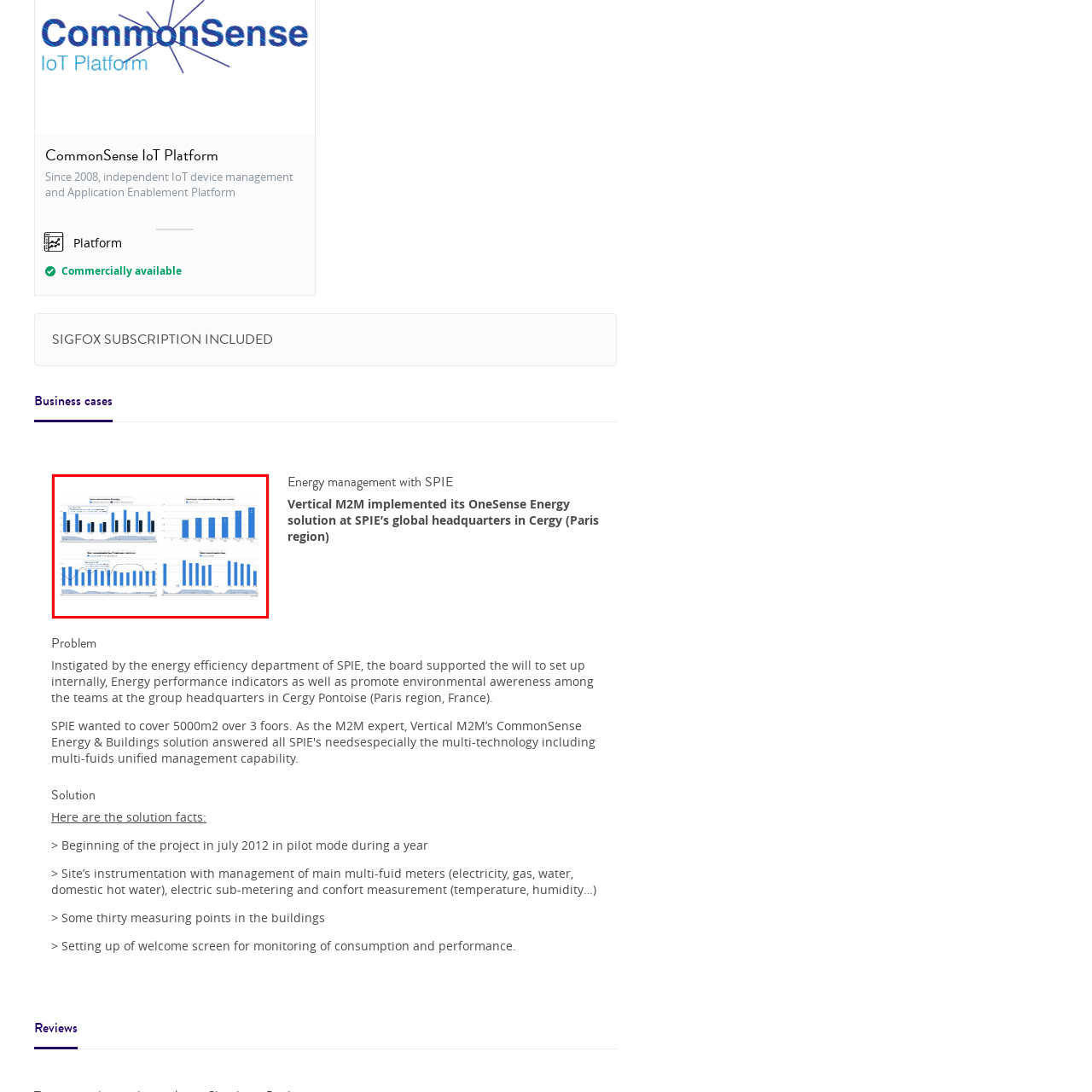Look at the image within the red outline, What is the purpose of the visual representation? Answer with one word or phrase.

Energy management strategies